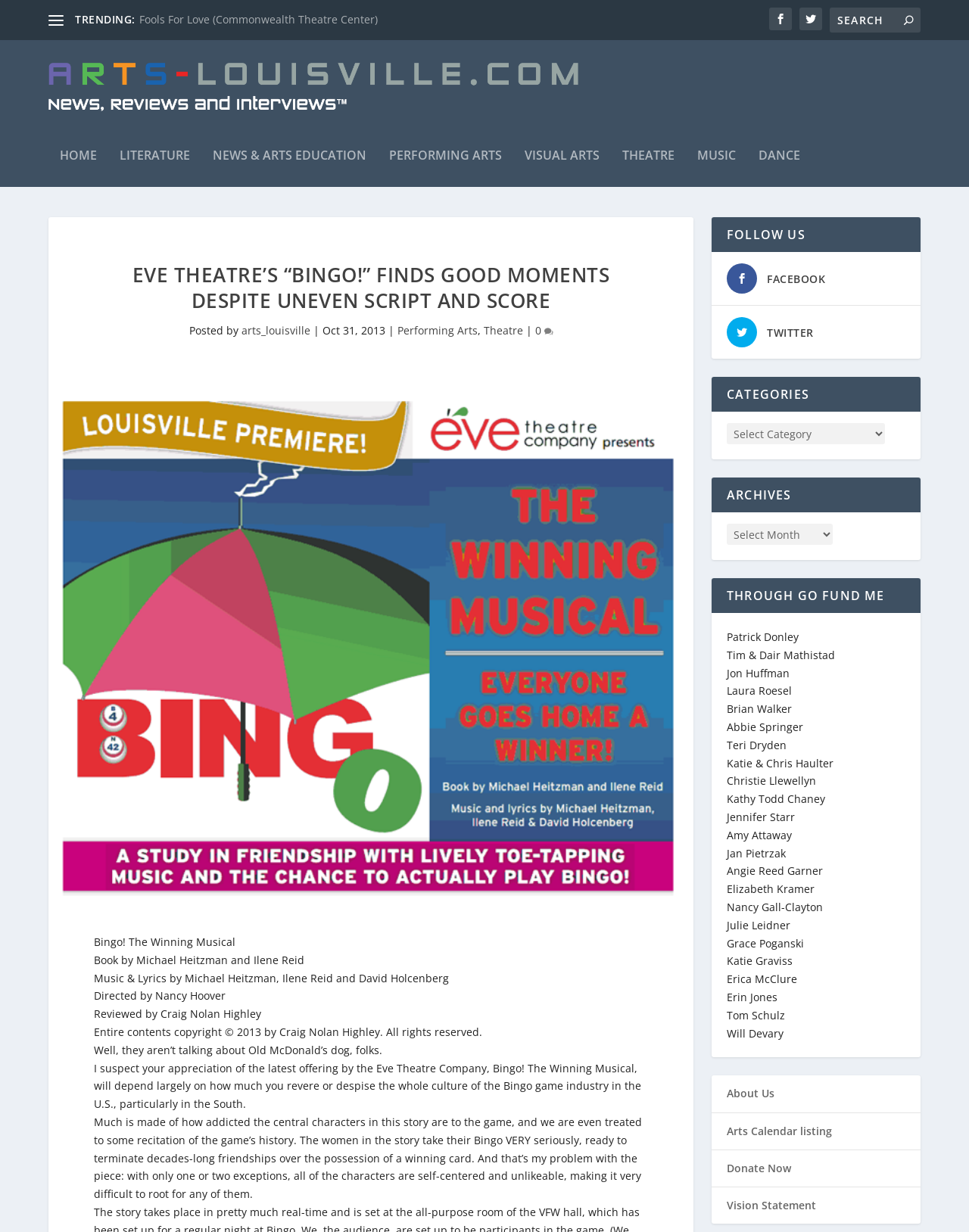Answer succinctly with a single word or phrase:
What is the name of the musical?

Bingo! The Winning Musical